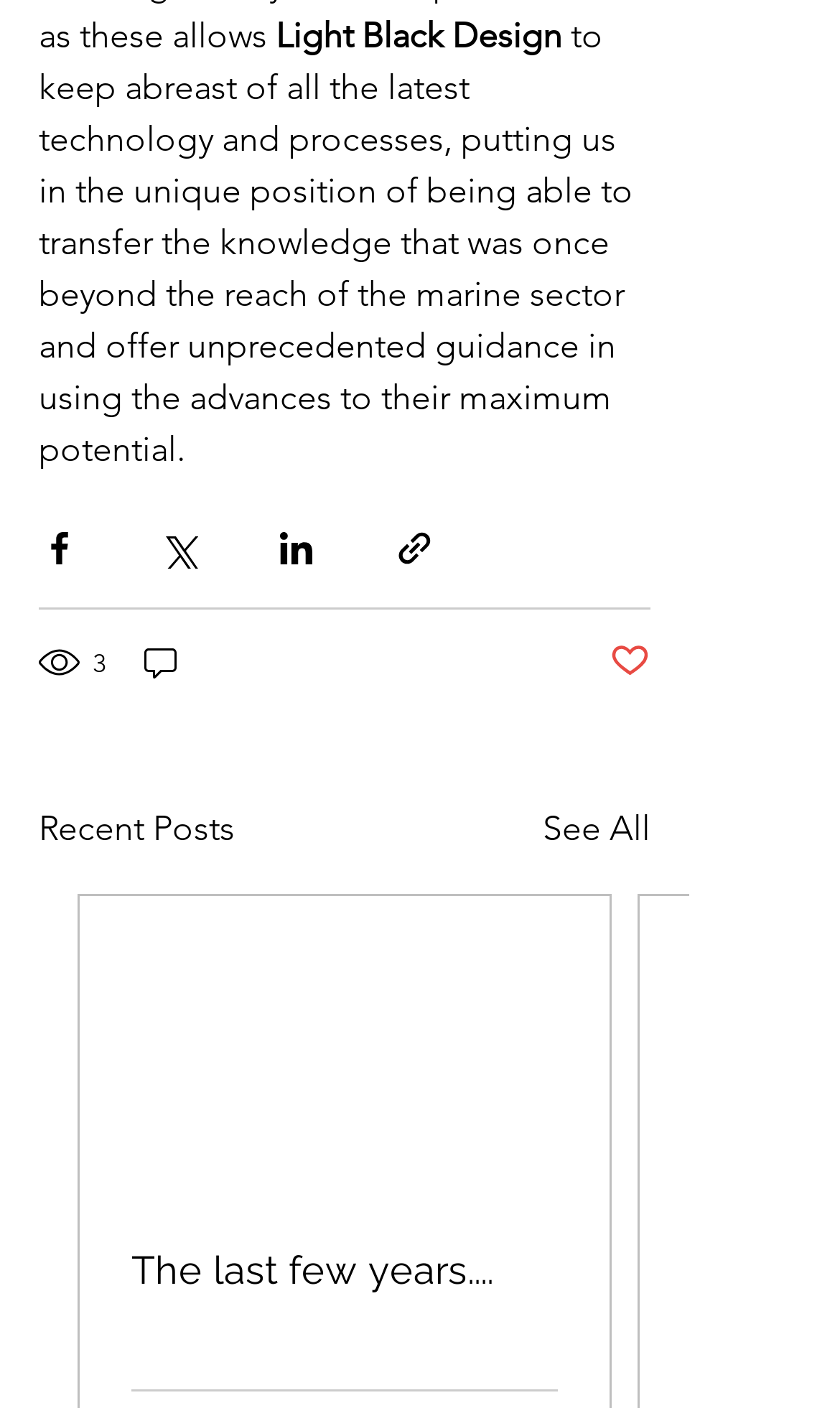Please give the bounding box coordinates of the area that should be clicked to fulfill the following instruction: "Meet the Experts". The coordinates should be in the format of four float numbers from 0 to 1, i.e., [left, top, right, bottom].

None